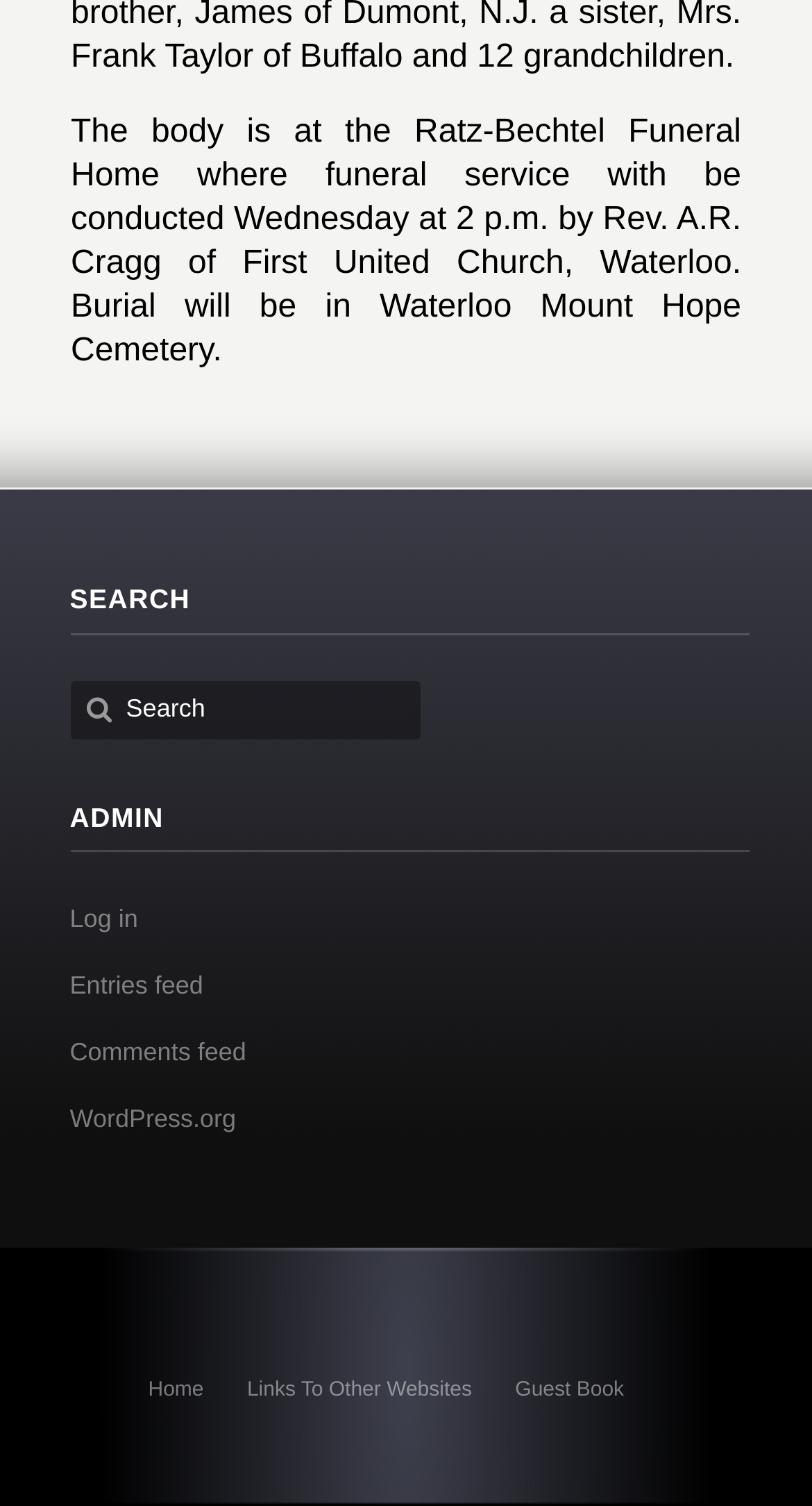Respond with a single word or phrase to the following question: How many links are there in the ADMIN section?

4